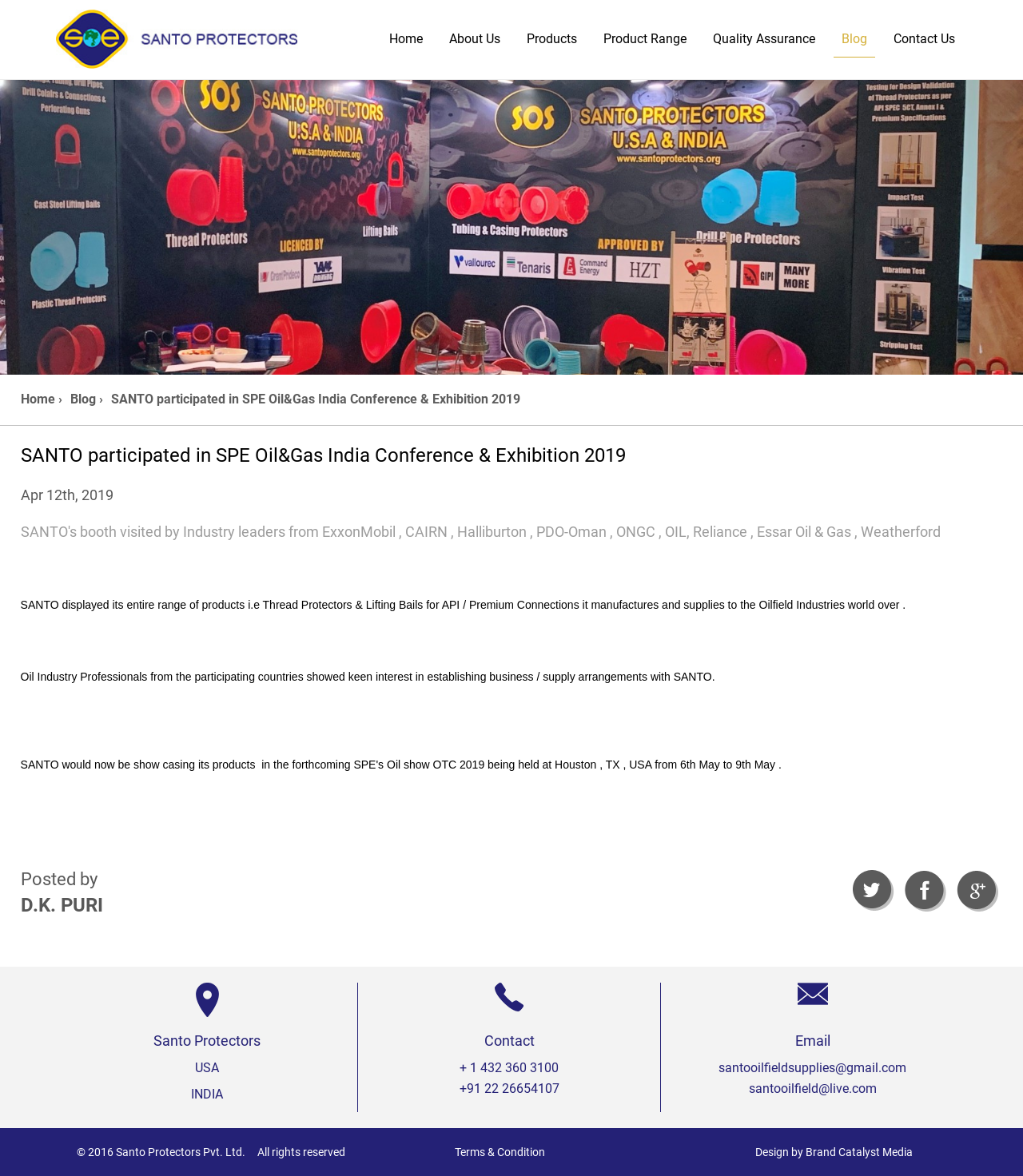What is the email address for contact?
Refer to the image and offer an in-depth and detailed answer to the question.

The email address for contact is 'santooilfieldsupplies@gmail.com', which can be found at the bottom of the webpage, and there is also another email address 'santooilfield@live.com' provided.